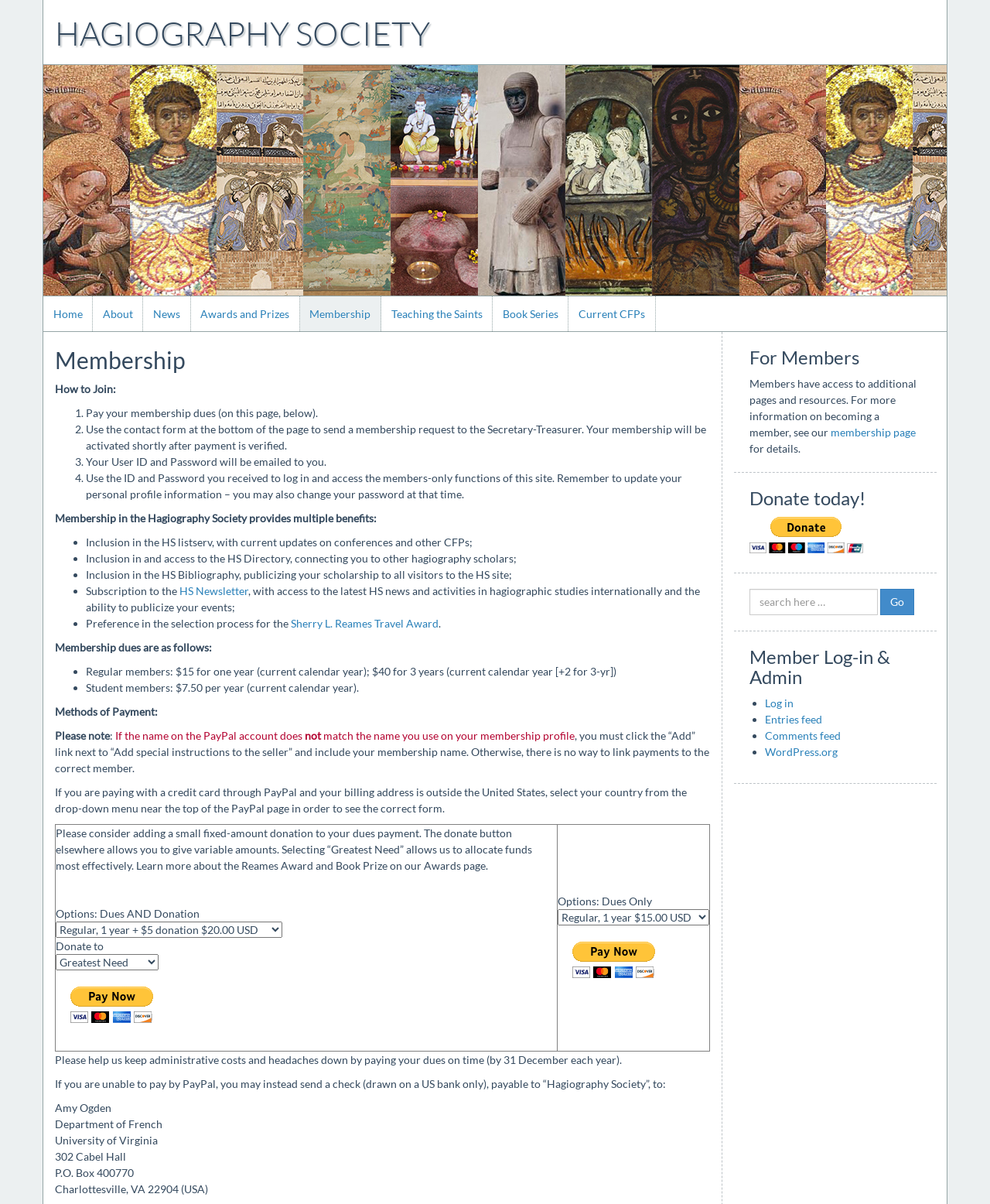Reply to the question with a single word or phrase:
What is the contact information provided for sending checks?

Amy Ogden, Department of French, University of Virginia